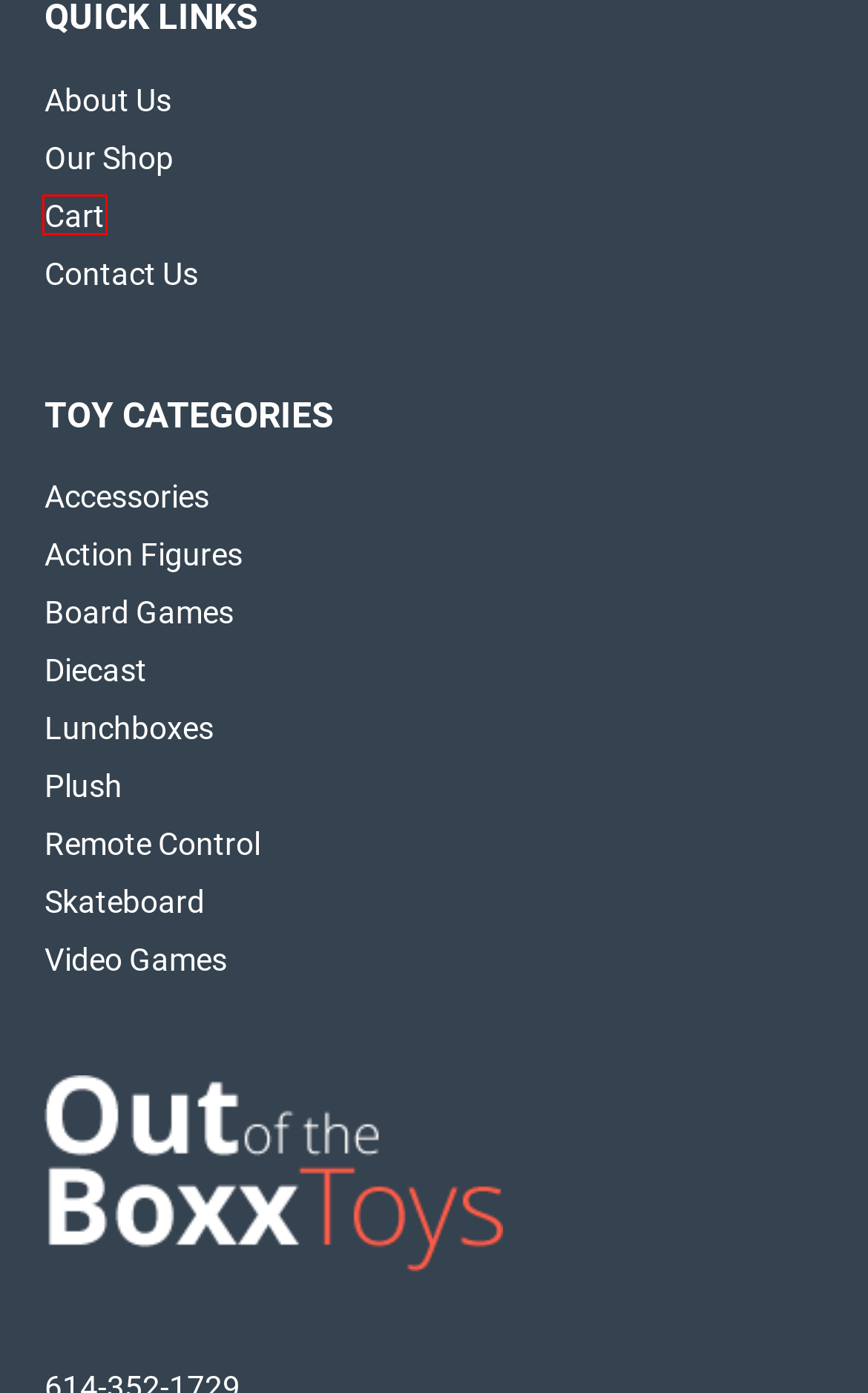You are given a screenshot depicting a webpage with a red bounding box around a UI element. Select the description that best corresponds to the new webpage after clicking the selected element. Here are the choices:
A. Shop - Out of the Boxx Toys
B. Contact Us - Out of the Boxx Toys
C. Out of the Boxx Toys | Buy, Sell, & Trade toys from the 60's to now!
D. 1984 He-Man Masters of the Universe Roboto Action Figure - Out of the Boxx Toys
E. Marvel Universe Series 5 #19 Marvel's Abomination Blue Variant Action Figure - Out of the Boxx Toys
F. Cart - Out of the Boxx Toys
G. About - Out of the Boxx Toys
H. Action Figures Archives - Out of the Boxx Toys

F